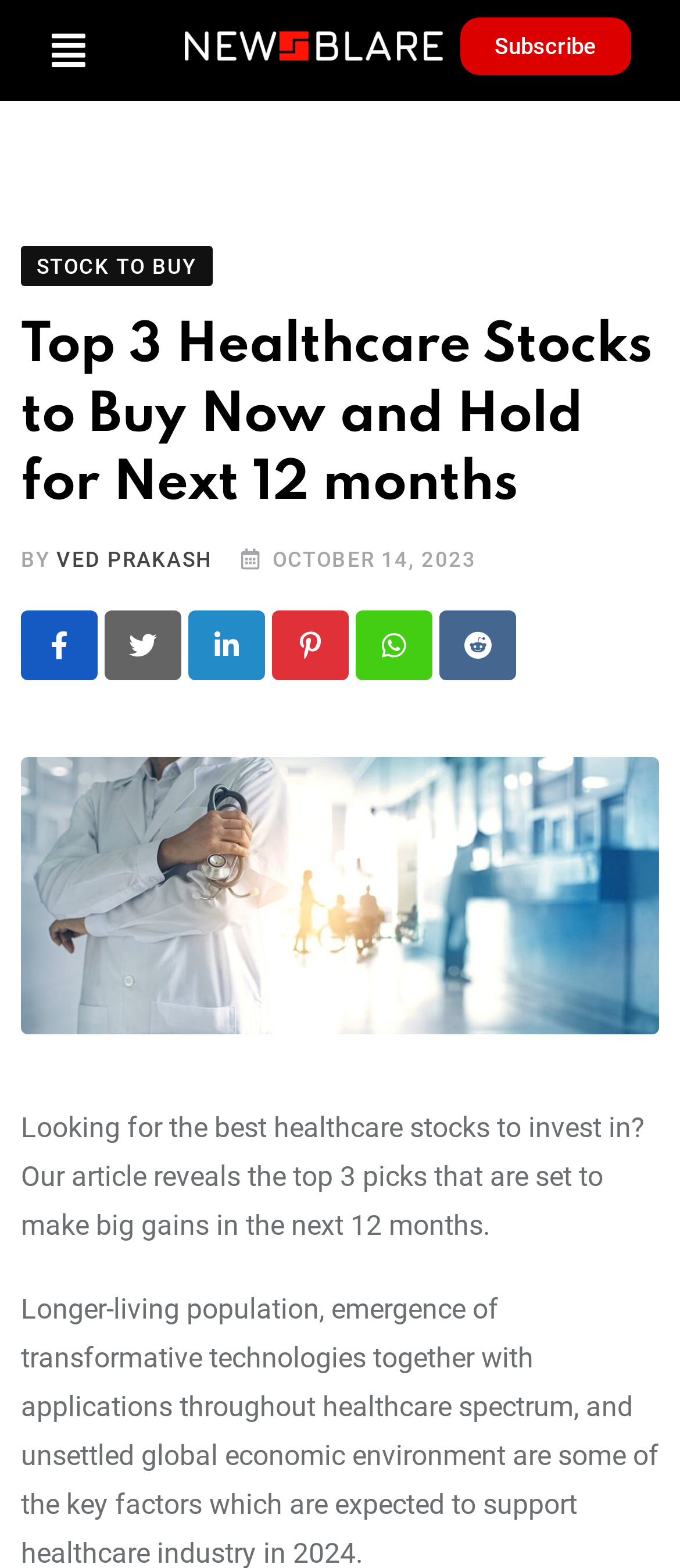Highlight the bounding box of the UI element that corresponds to this description: "Whatsapp".

[0.523, 0.389, 0.636, 0.434]